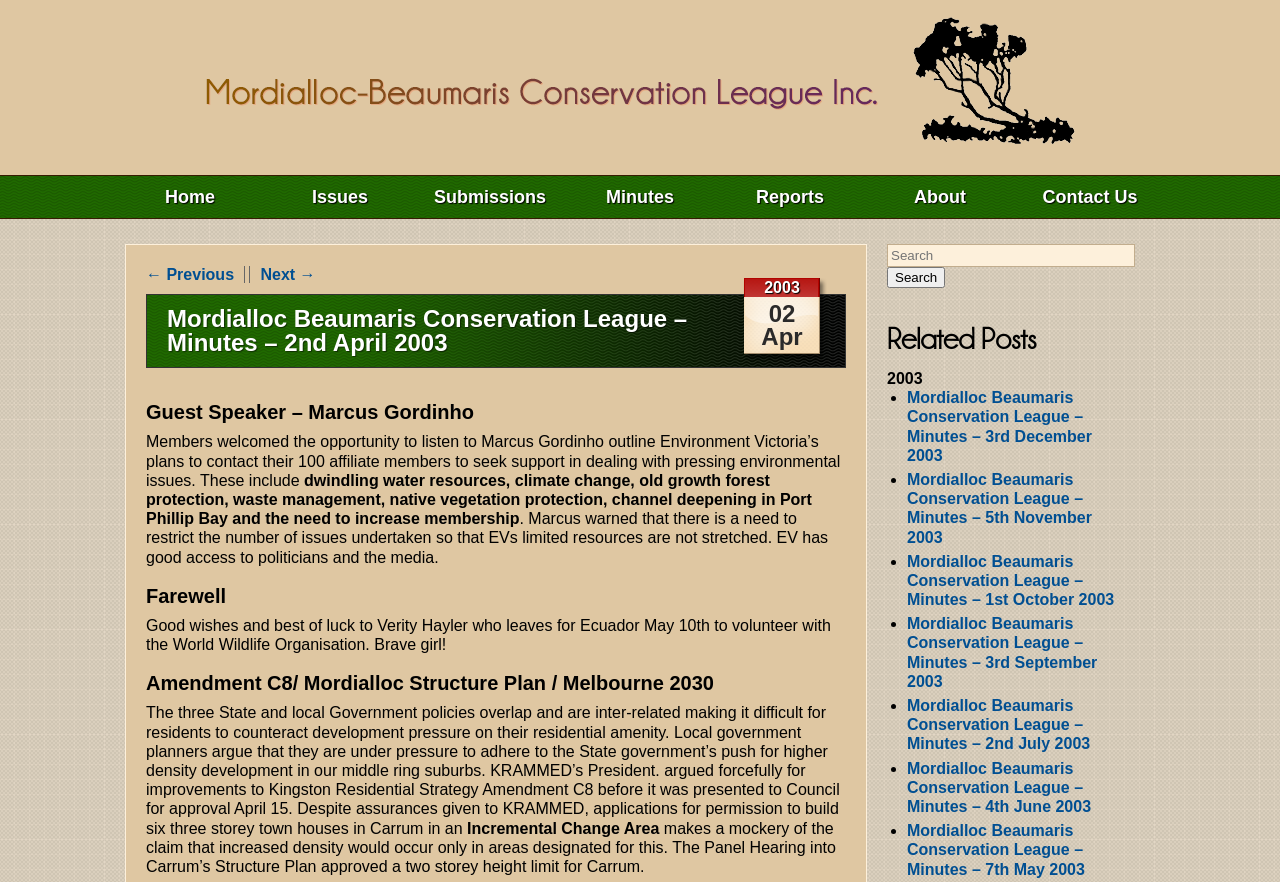Determine the bounding box coordinates of the clickable region to follow the instruction: "Search for something".

[0.693, 0.277, 0.887, 0.303]